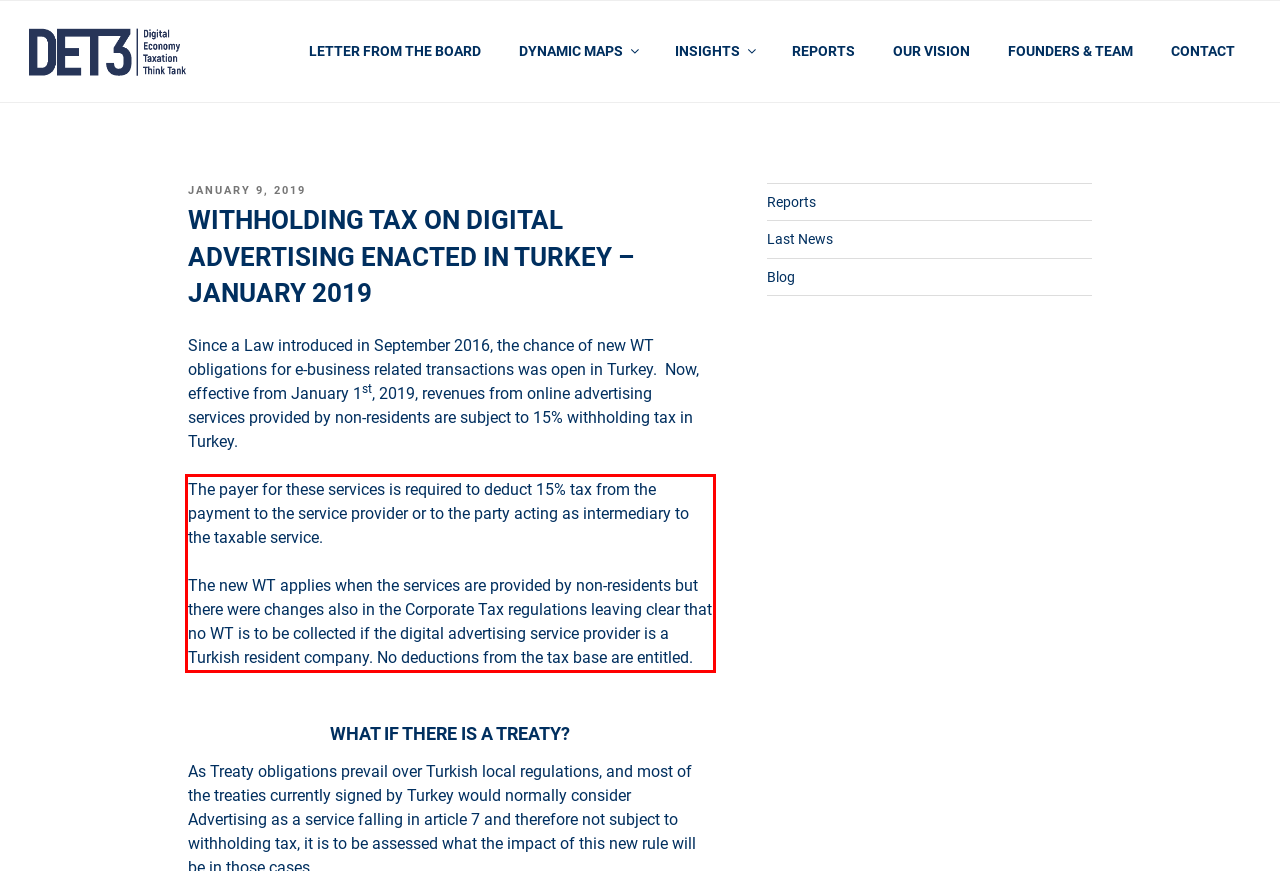Please perform OCR on the text content within the red bounding box that is highlighted in the provided webpage screenshot.

The payer for these services is required to deduct 15% tax from the payment to the service provider or to the party acting as intermediary to the taxable service. The new WT applies when the services are provided by non-residents but there were changes also in the Corporate Tax regulations leaving clear that no WT is to be collected if the digital advertising service provider is a Turkish resident company. No deductions from the tax base are entitled.